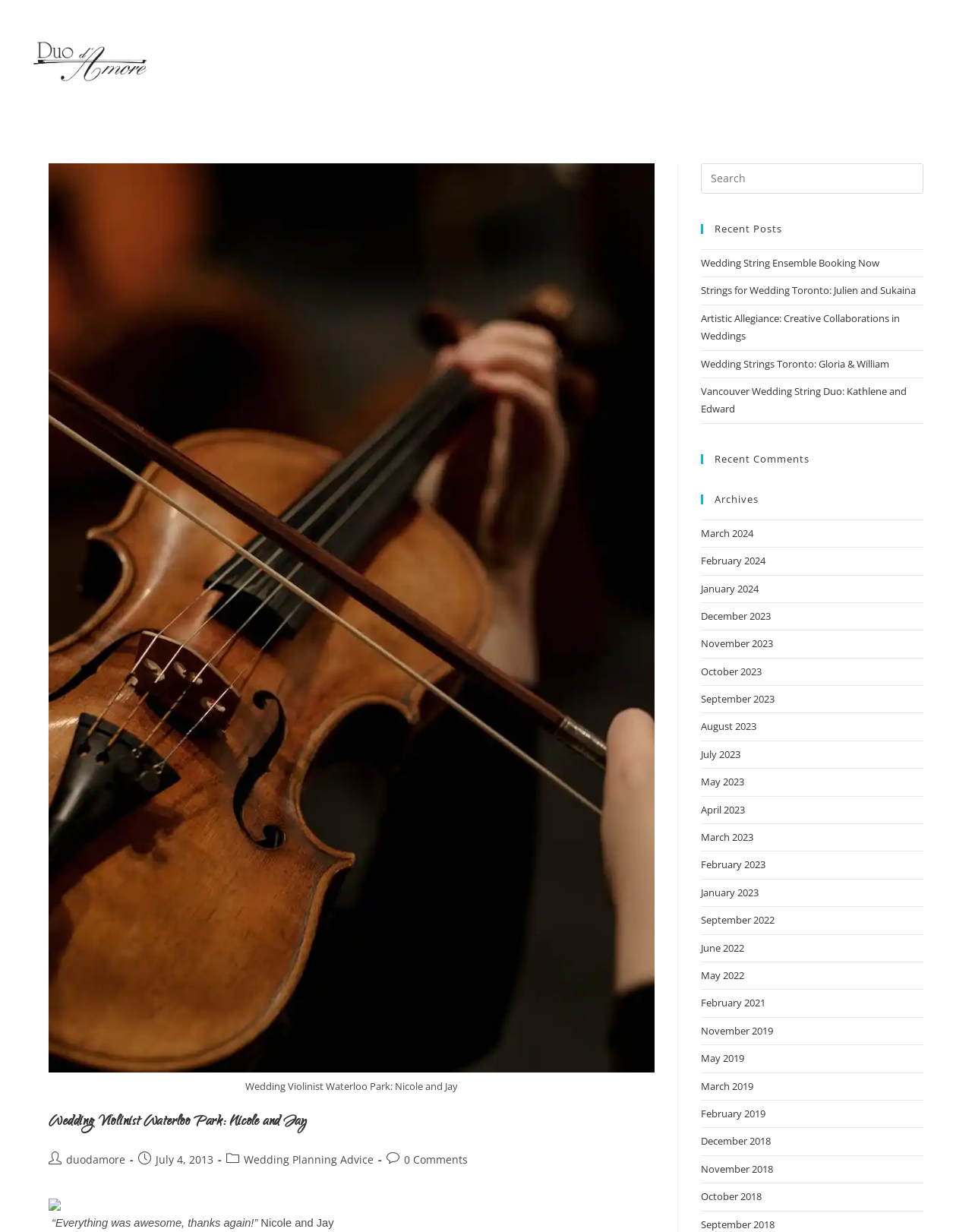Please provide the bounding box coordinates for the UI element as described: "Wedding Planning Advice". The coordinates must be four floats between 0 and 1, represented as [left, top, right, bottom].

[0.251, 0.935, 0.384, 0.947]